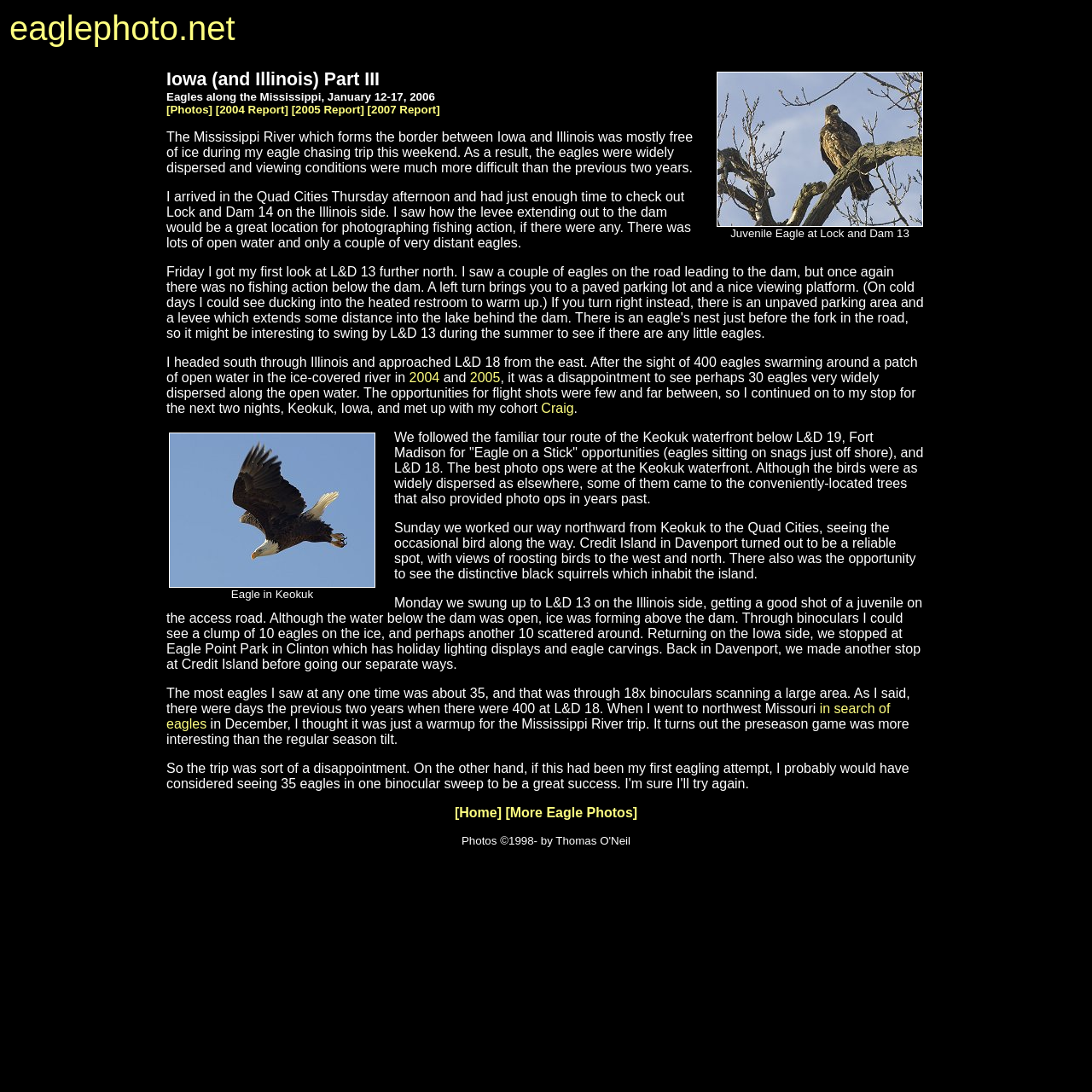Based on the image, please elaborate on the answer to the following question:
What is the name of the author's cohort?

The text mentions that the author met up with their cohort, Craig, in Keokuk, Iowa.